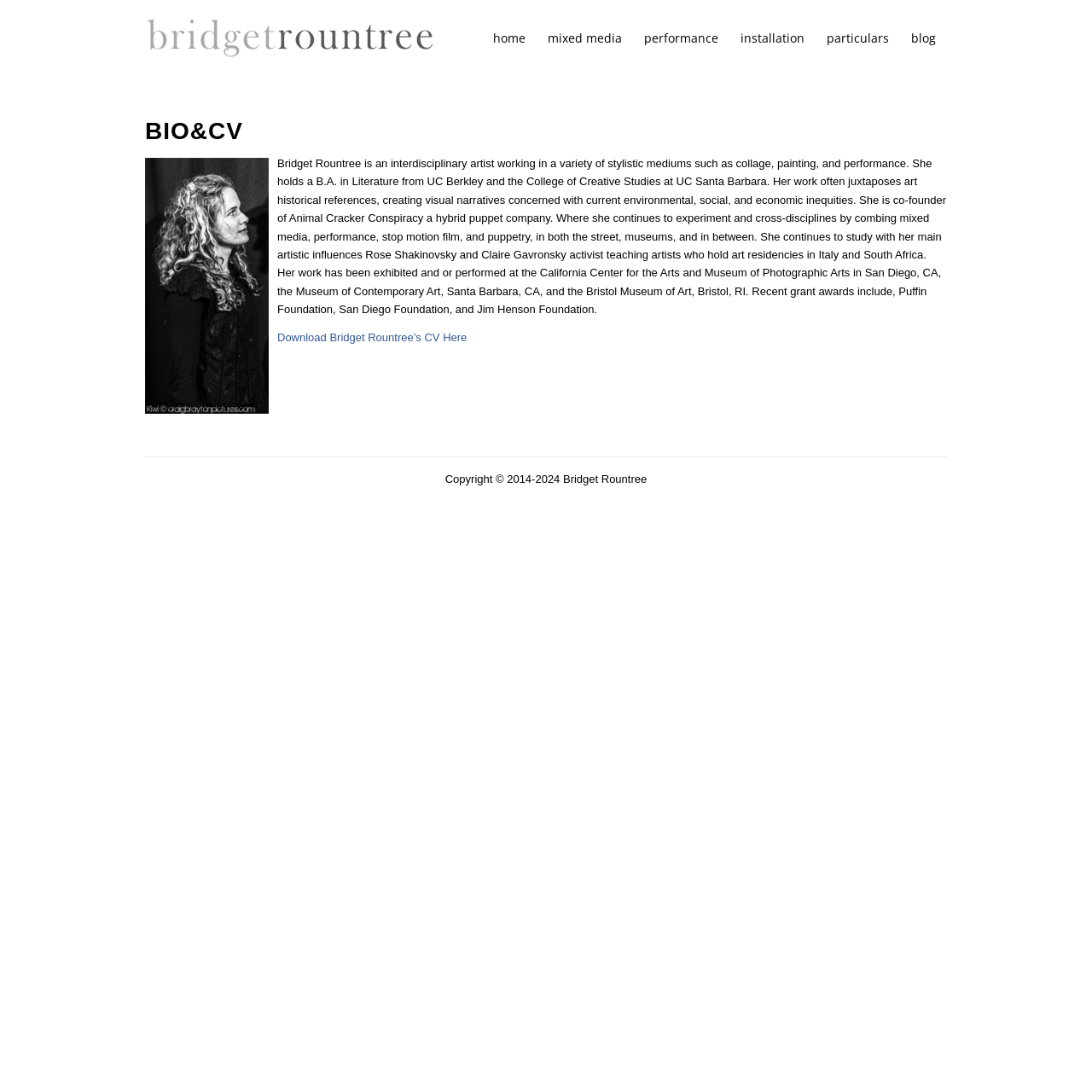Where did Bridget Rountree study?
From the details in the image, answer the question comprehensively.

According to the webpage, Bridget Rountree holds a B.A. in Literature from UC Berkley and the College of Creative Studies at UC Santa Barbara.